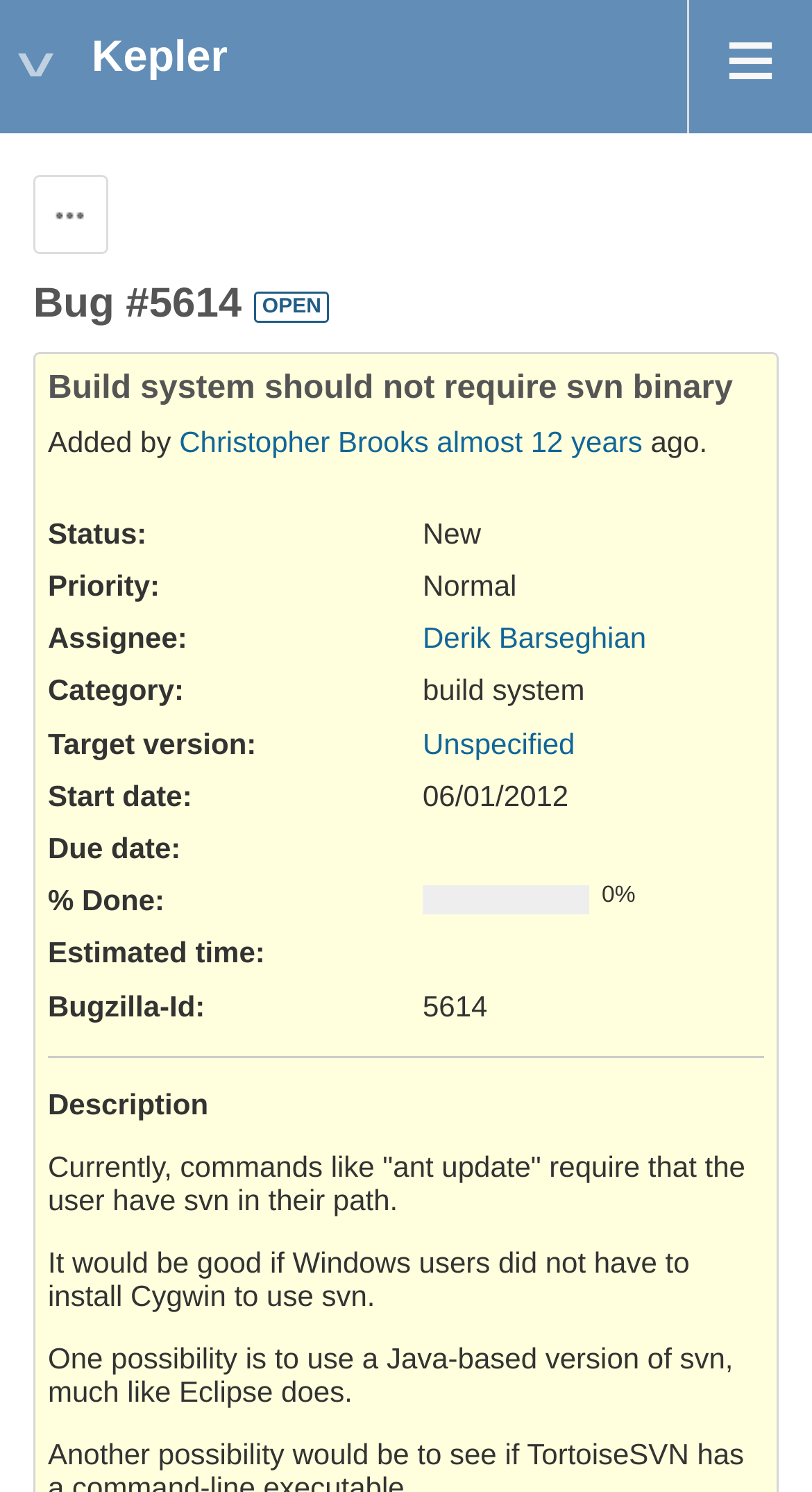Please answer the following query using a single word or phrase: 
What is the percentage of completion of bug #5614?

0%